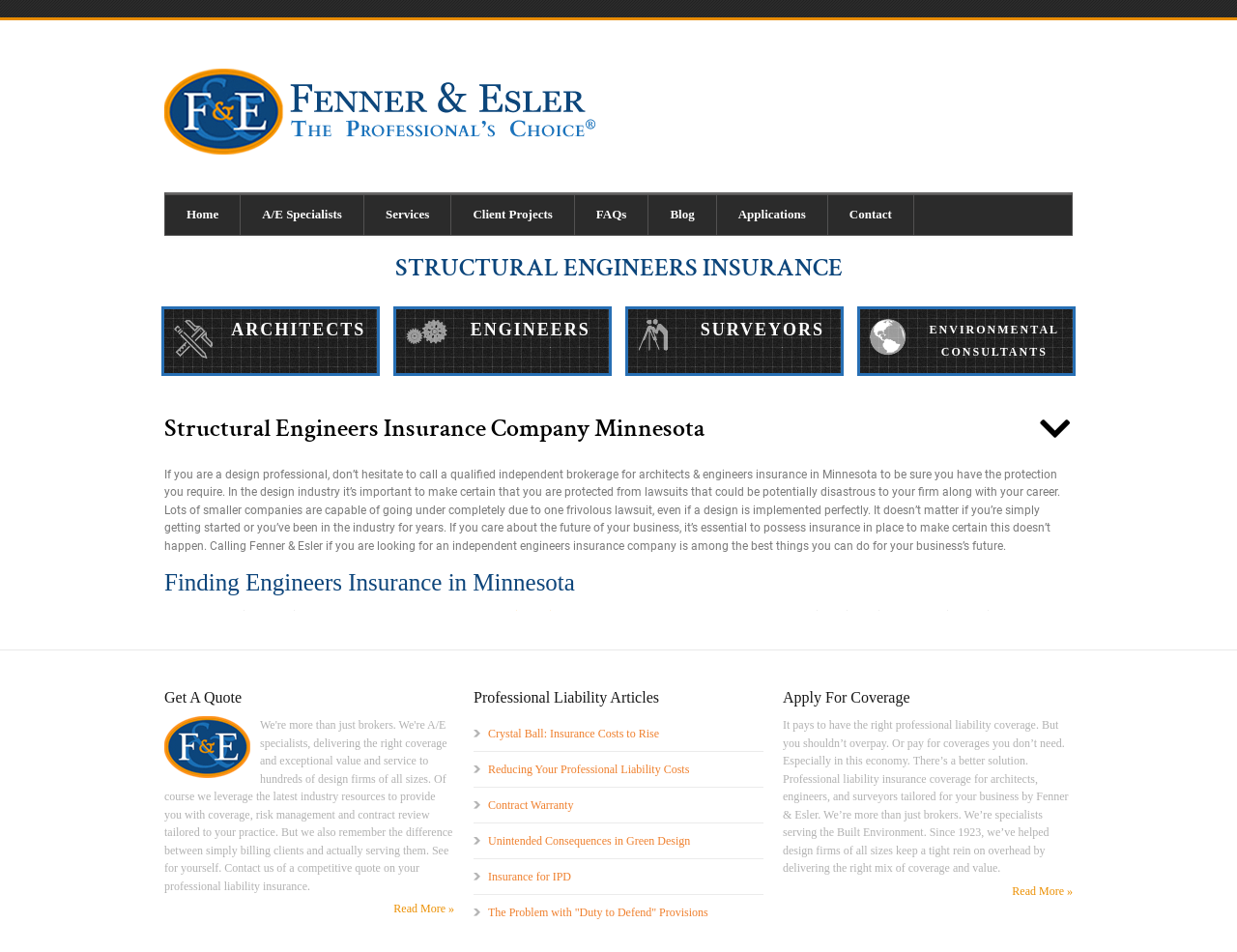Please identify the bounding box coordinates of the clickable element to fulfill the following instruction: "Read more about professional liability articles". The coordinates should be four float numbers between 0 and 1, i.e., [left, top, right, bottom].

[0.318, 0.947, 0.367, 0.961]